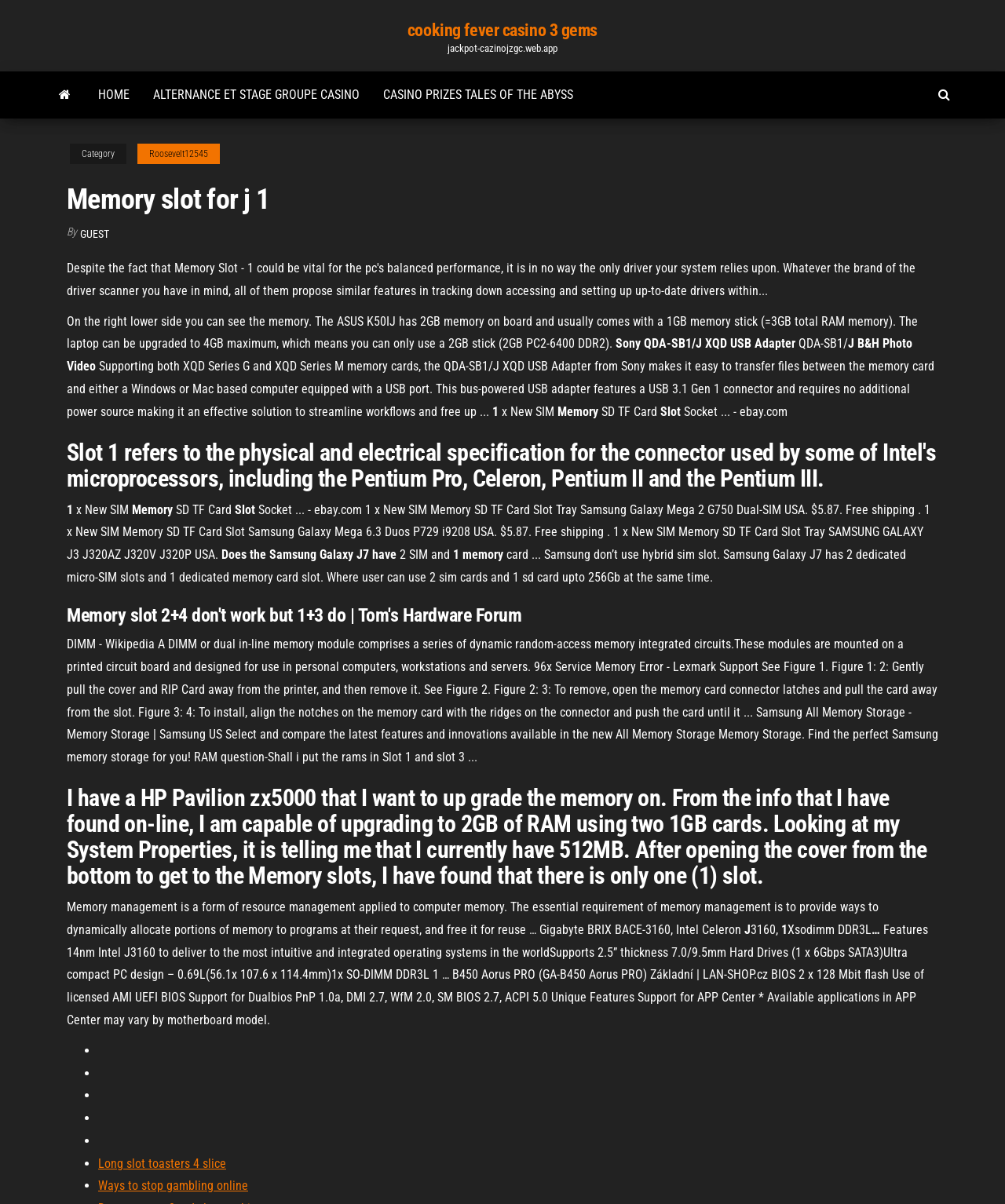Please reply to the following question using a single word or phrase: 
What type of memory module is mentioned in the text?

DIMM